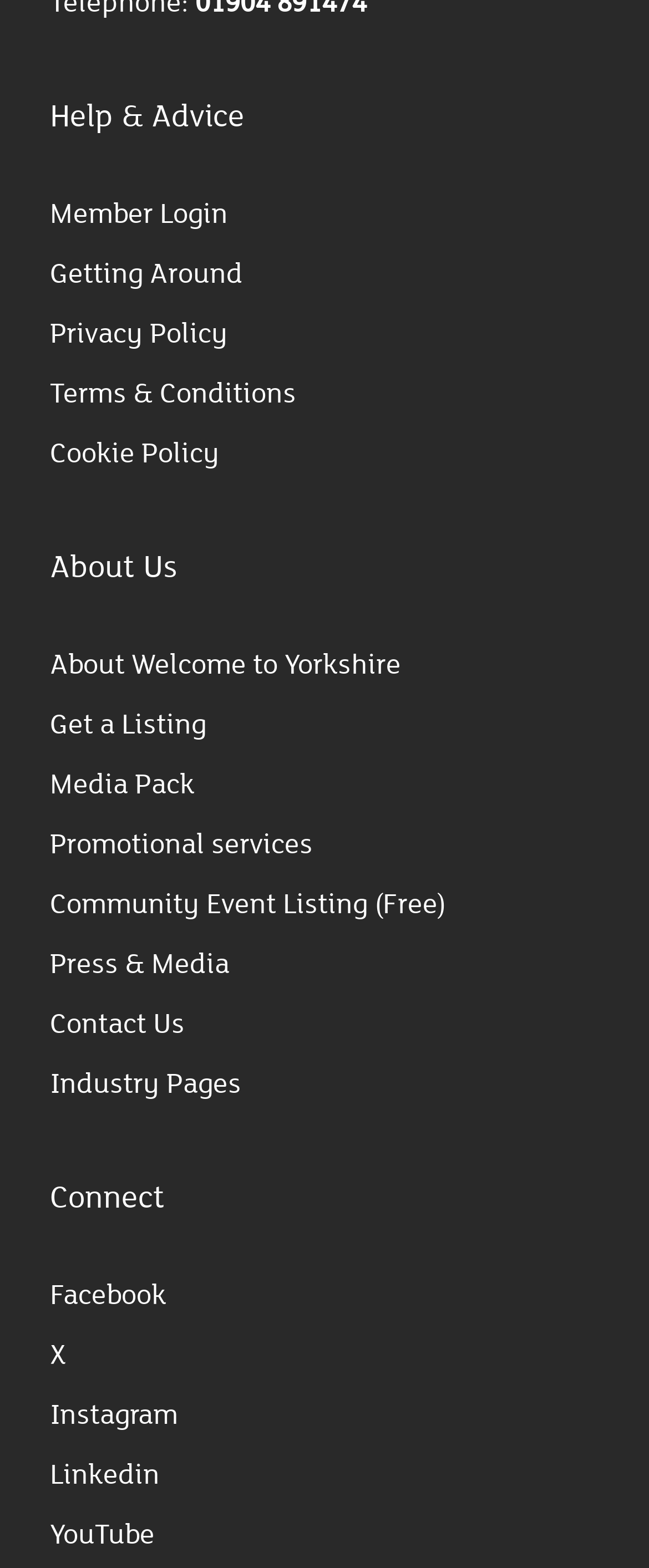How many social media links are under 'Connect'?
Please provide a comprehensive answer based on the visual information in the image.

I located the heading 'Connect' with ID 219, and under it, I counted four social media links: Facebook, X, Instagram, and Linkedin.